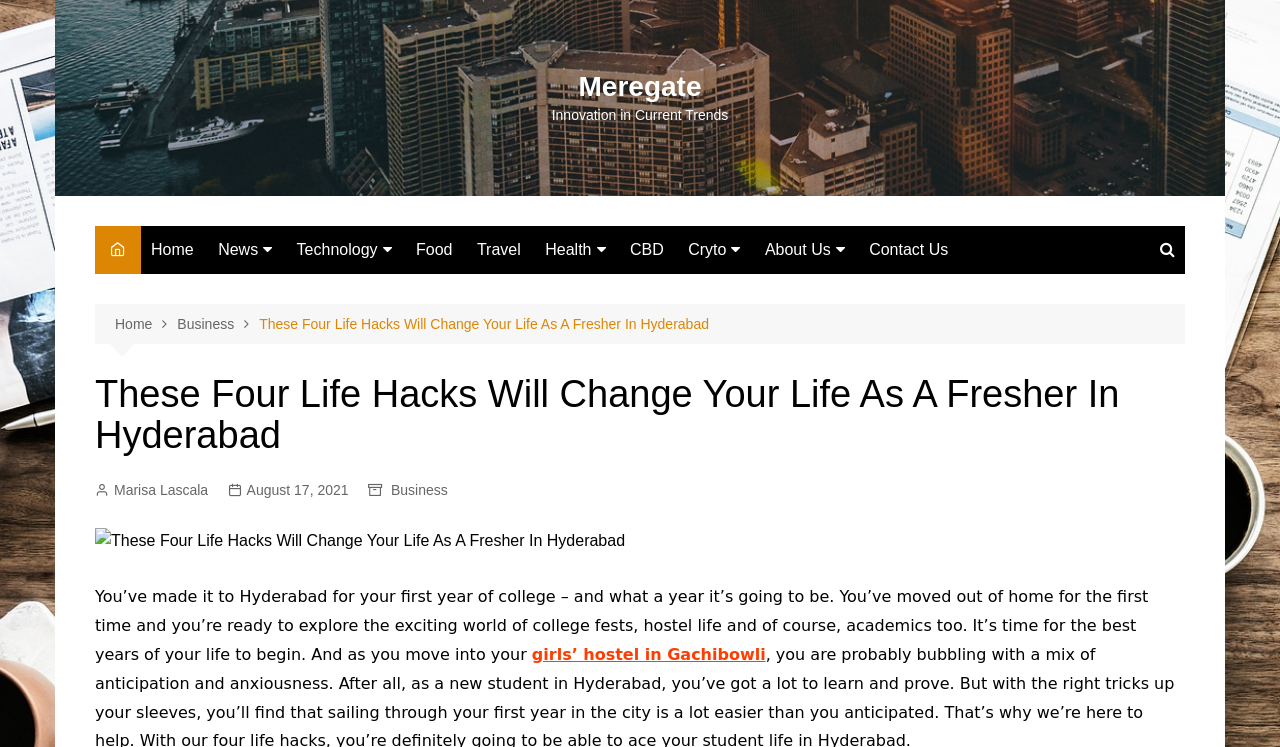What is the location mentioned in the article?
Please respond to the question with a detailed and informative answer.

I found the location mentioned in the article by reading the text, which mentions 'Hyderabad' as the city where the college freshmen are studying. The article also mentions a specific location, 'Gachibowli', which is likely a neighborhood or area in Hyderabad.